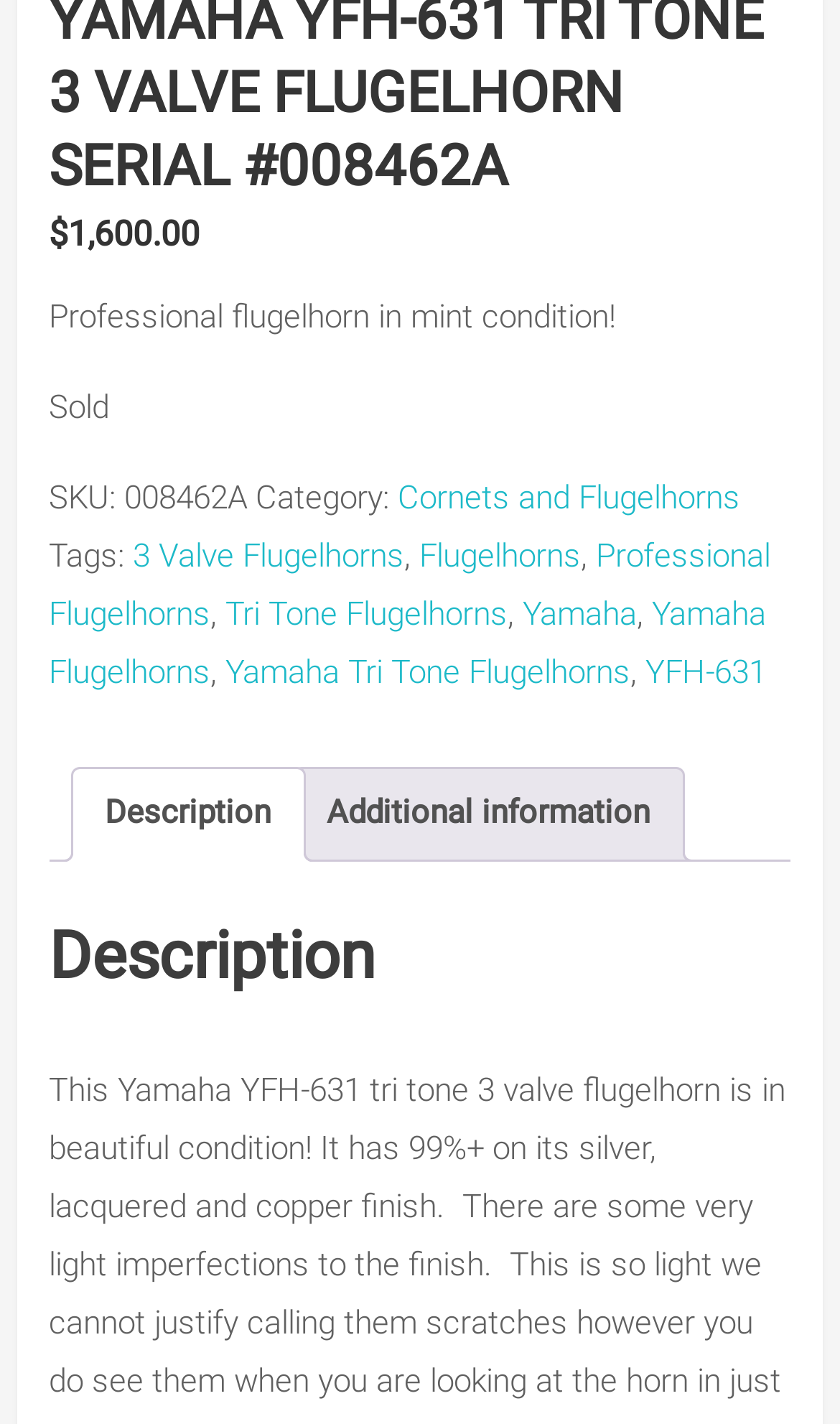What is the brand of the flugelhorn?
Based on the image, answer the question in a detailed manner.

The brand of the flugelhorn is mentioned in the tags section, where it says 'Yamaha'.